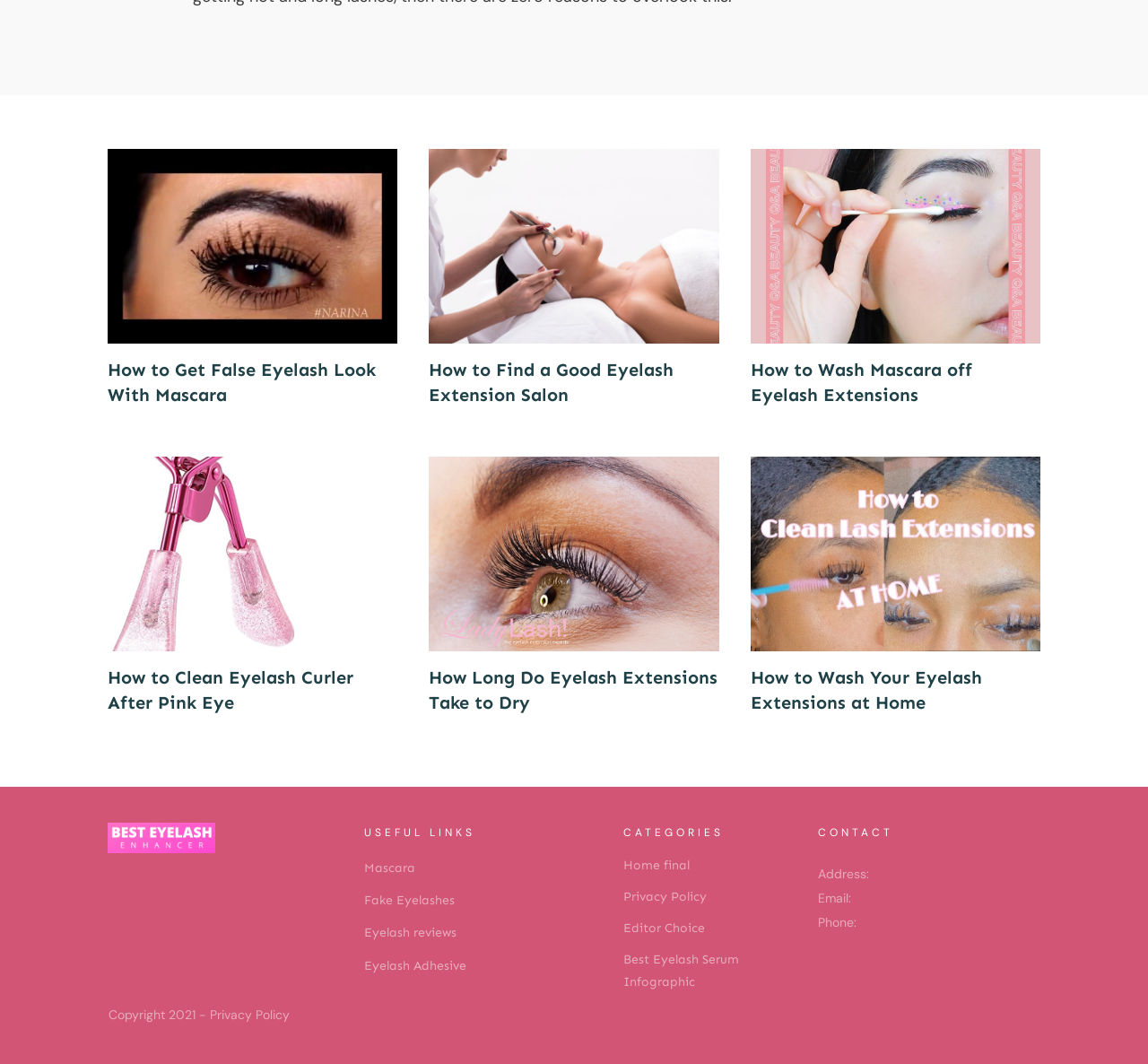Find the bounding box coordinates of the element to click in order to complete the given instruction: "Check 'Editor Choice'."

[0.543, 0.862, 0.614, 0.883]